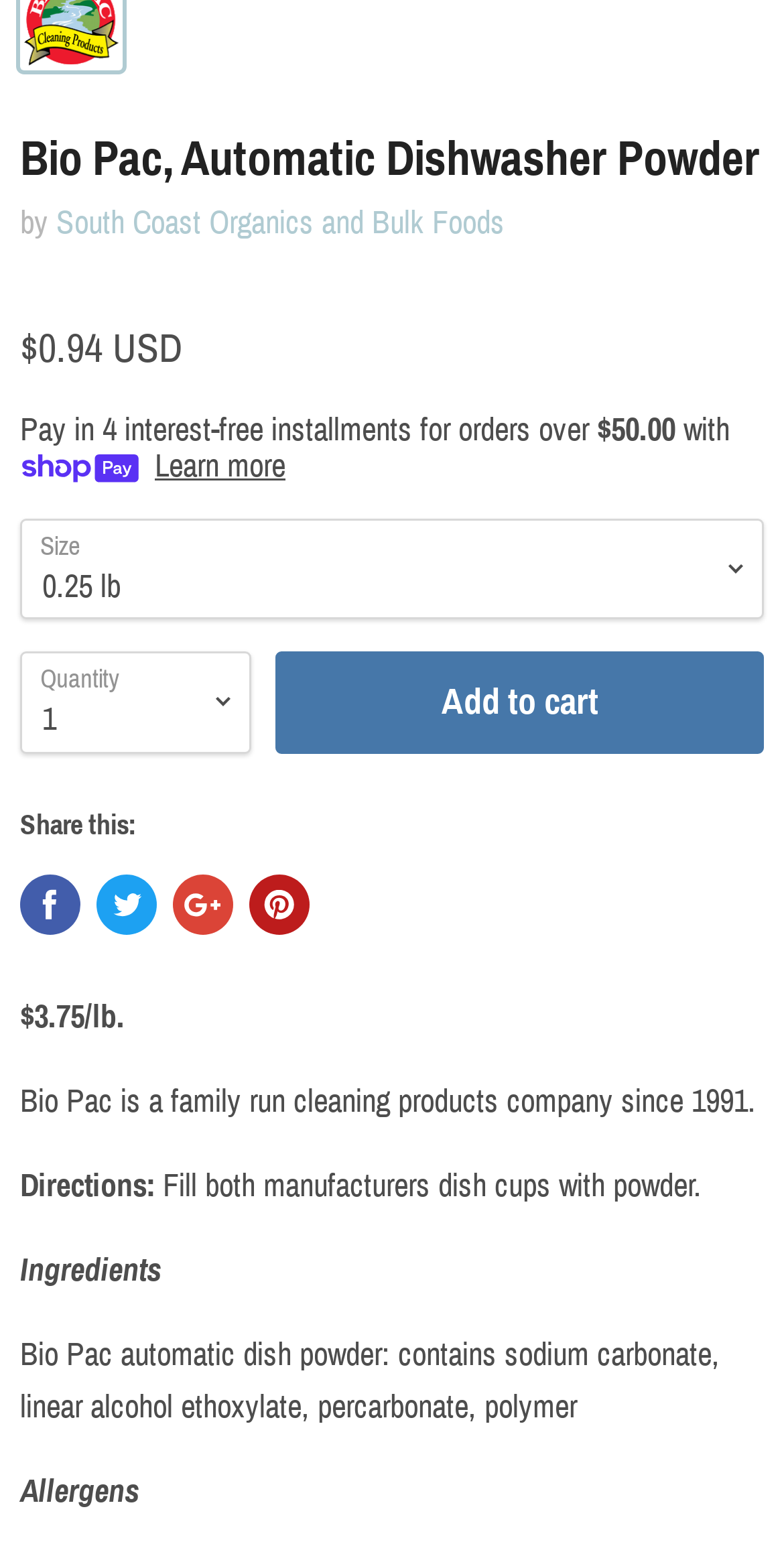Highlight the bounding box coordinates of the region I should click on to meet the following instruction: "Add to cart".

[0.351, 0.422, 0.974, 0.488]